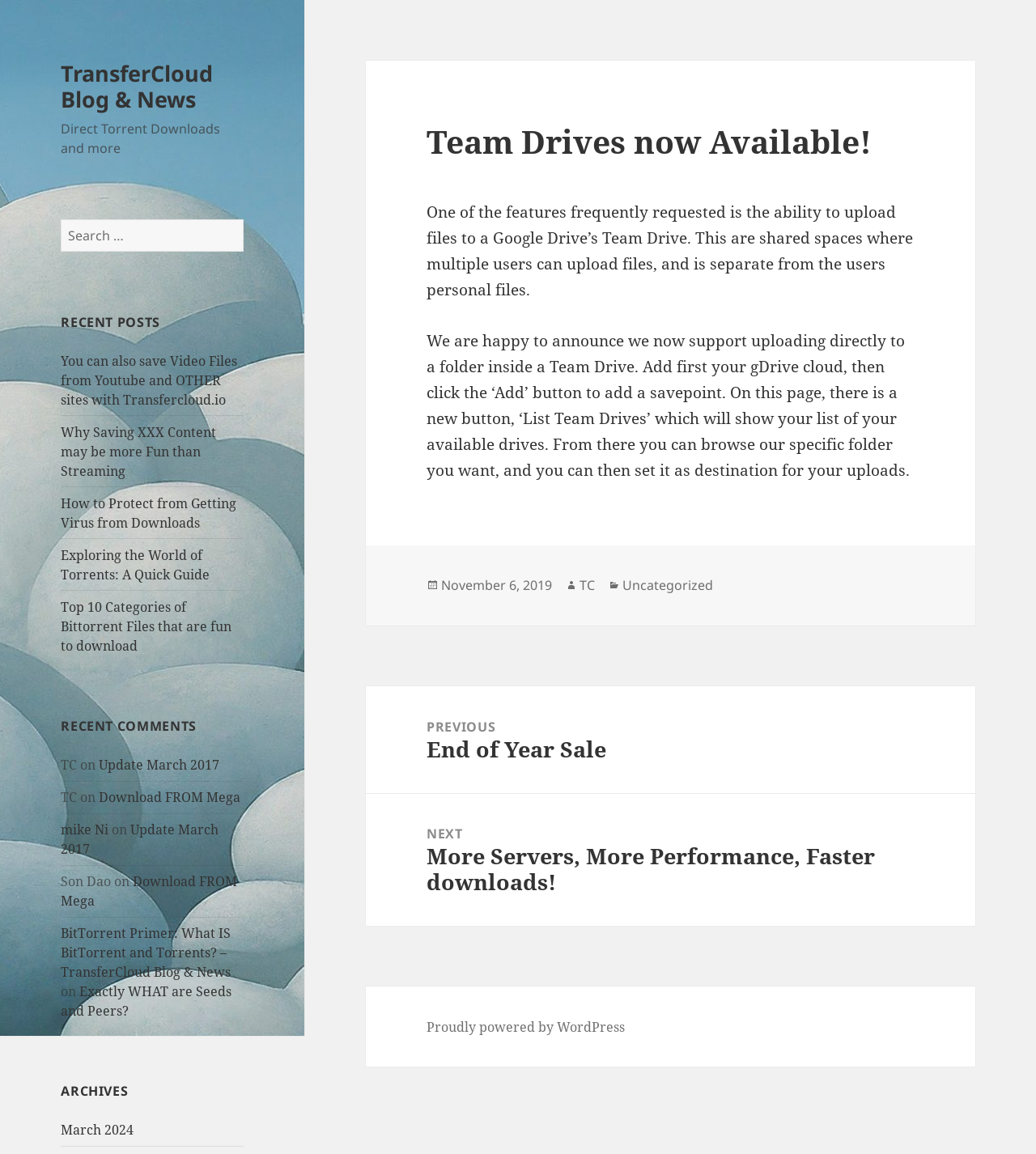Locate the bounding box coordinates of the item that should be clicked to fulfill the instruction: "Search for something".

[0.059, 0.19, 0.235, 0.218]